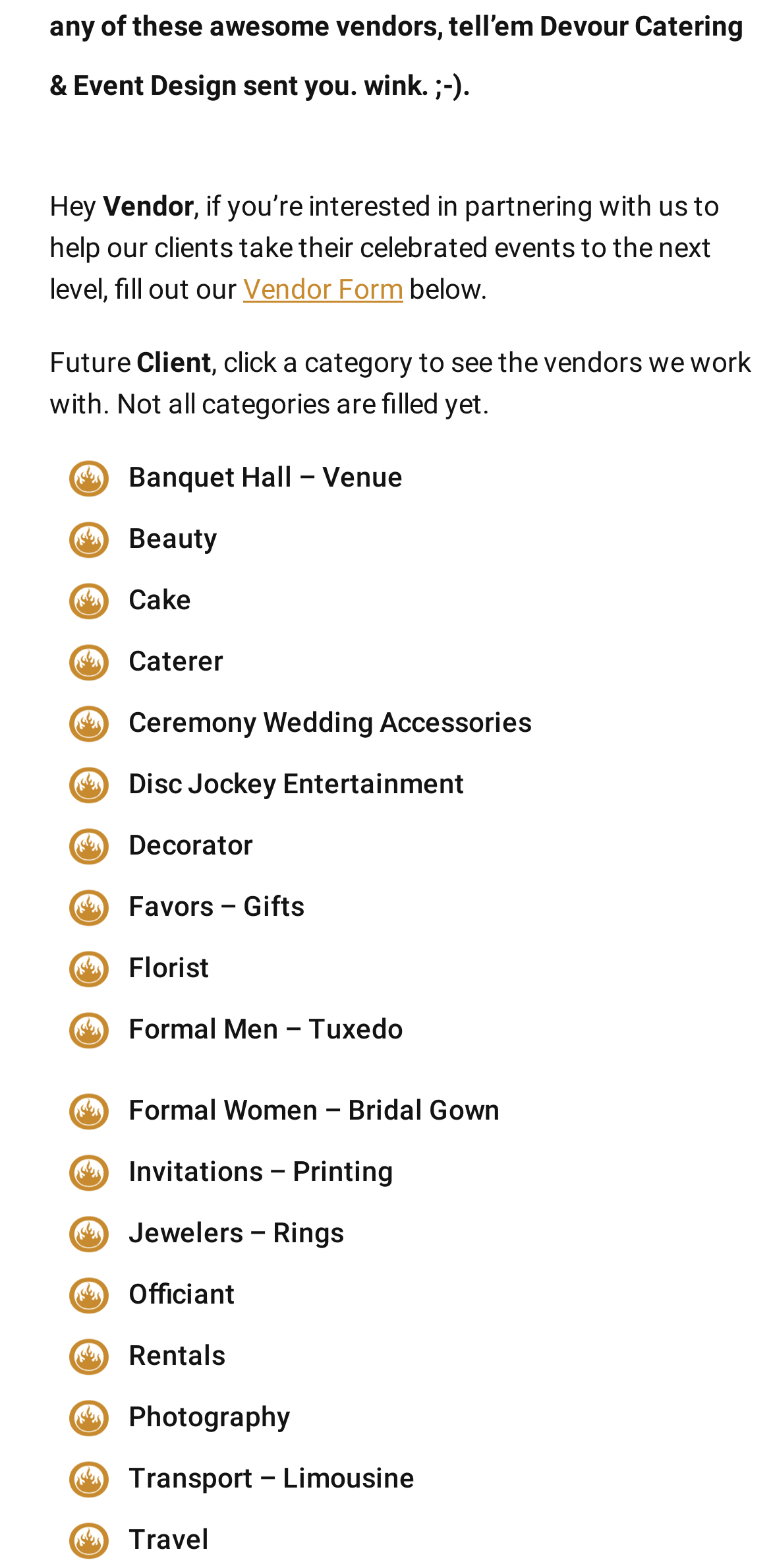Please give a short response to the question using one word or a phrase:
What is the purpose of the 'Vendor Form' link?

Partner with the company